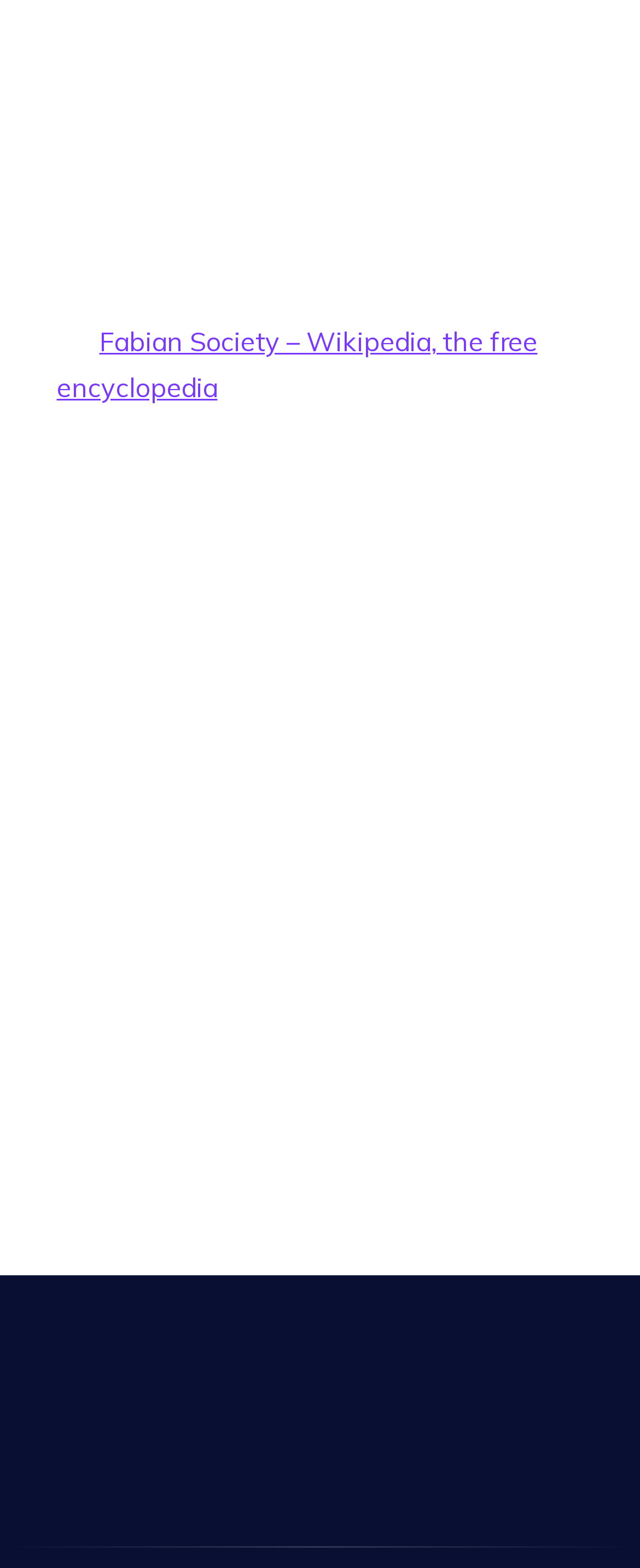Please determine the bounding box coordinates for the element that should be clicked to follow these instructions: "Learn about Insurance".

None